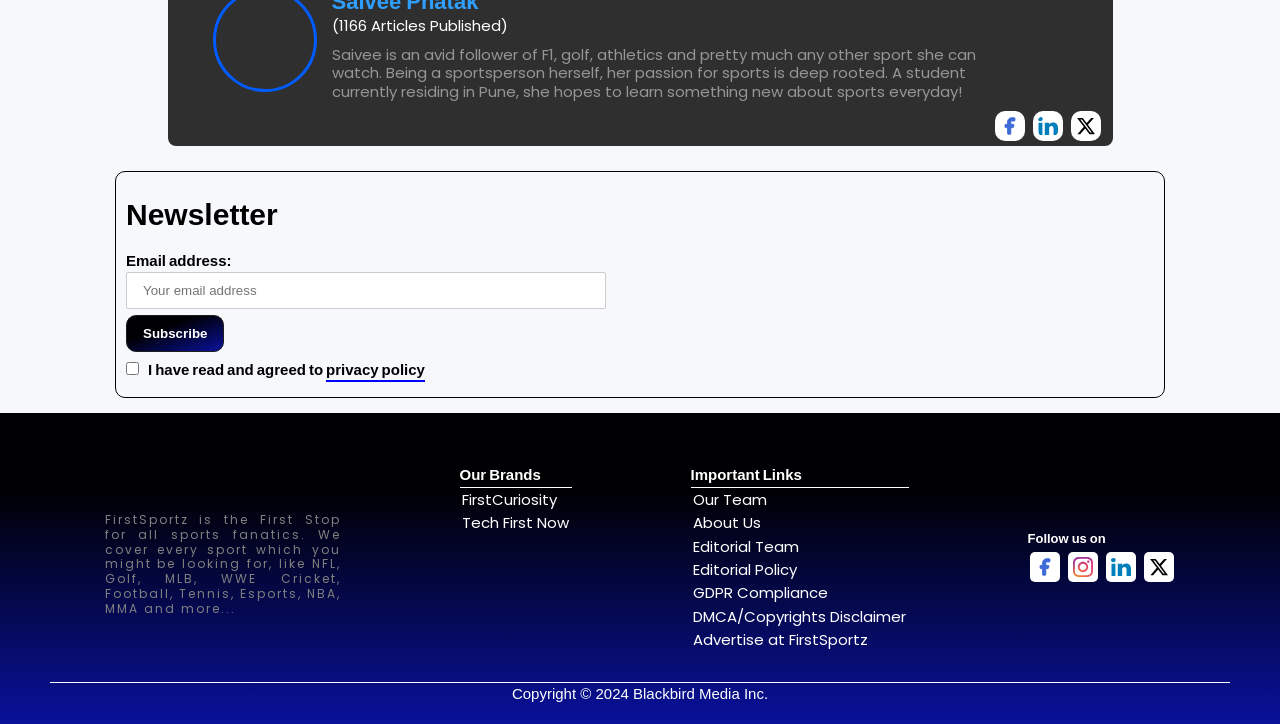Using the webpage screenshot, locate the HTML element that fits the following description and provide its bounding box: "Advertise at FirstSportz".

[0.541, 0.869, 0.678, 0.898]